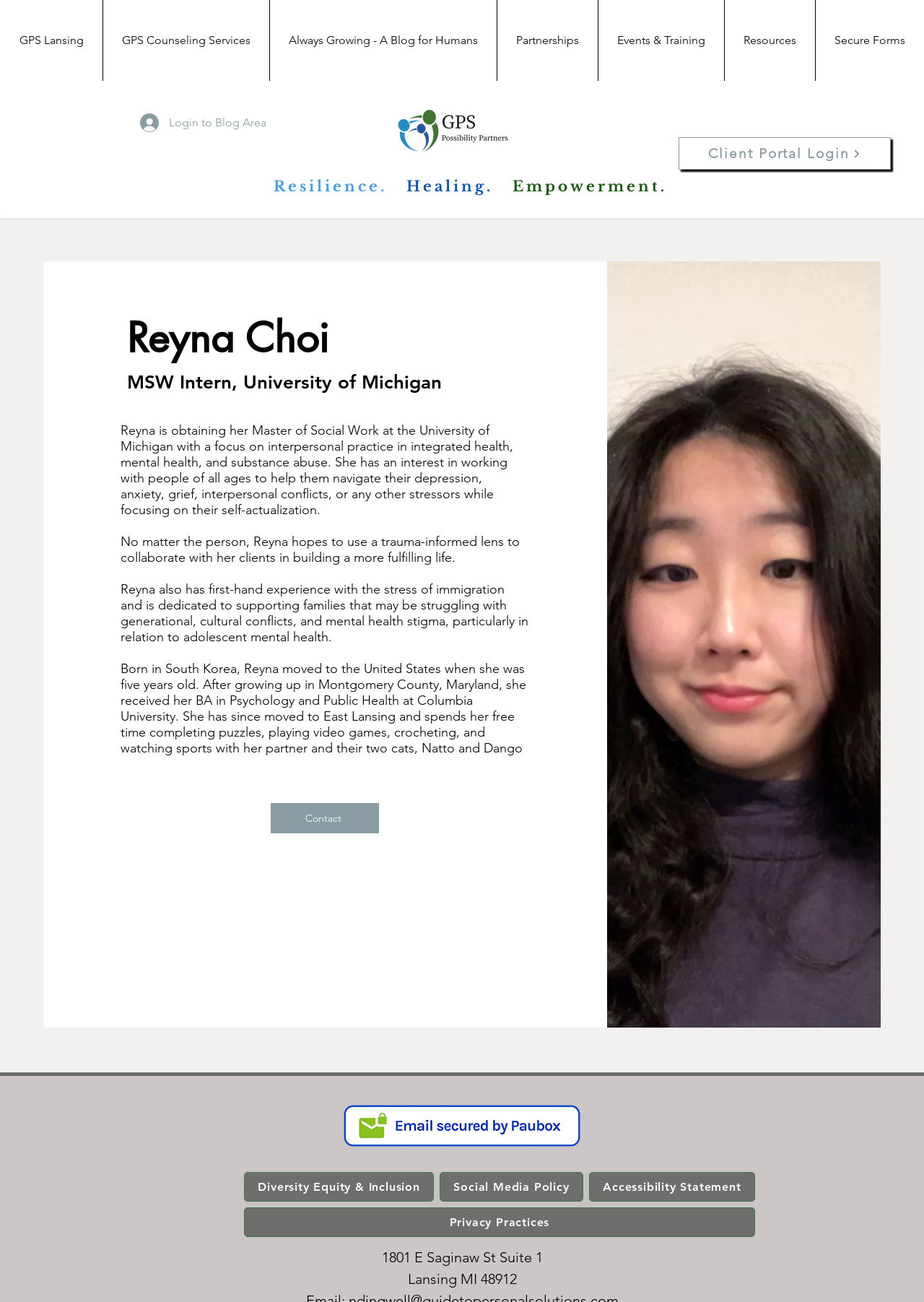Determine the bounding box coordinates of the clickable element to achieve the following action: 'Click on GPS Lansing'. Provide the coordinates as four float values between 0 and 1, formatted as [left, top, right, bottom].

[0.0, 0.0, 0.111, 0.062]